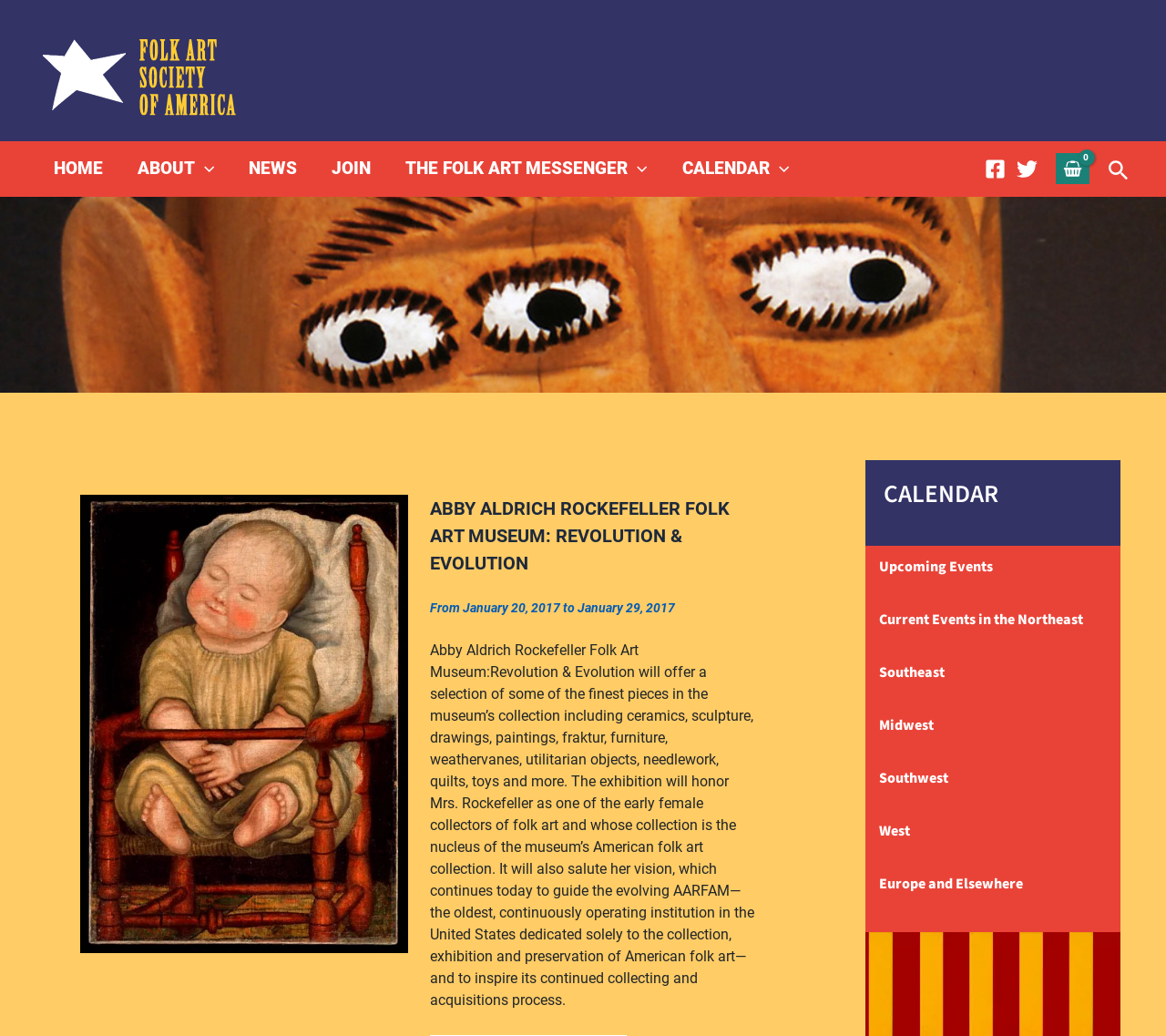Please identify the bounding box coordinates of the element's region that should be clicked to execute the following instruction: "Read the article about unhealthy gut signs". The bounding box coordinates must be four float numbers between 0 and 1, i.e., [left, top, right, bottom].

None